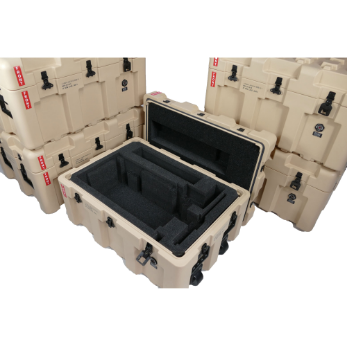What is the purpose of the dense black foam inside the case?
Based on the screenshot, give a detailed explanation to answer the question.

The caption explains that the interior of the case is lined with dense black foam, which is 'molded to securely hold equipment or fragile items'. This implies that the foam is designed to provide a snug and protective fit for the items being stored.